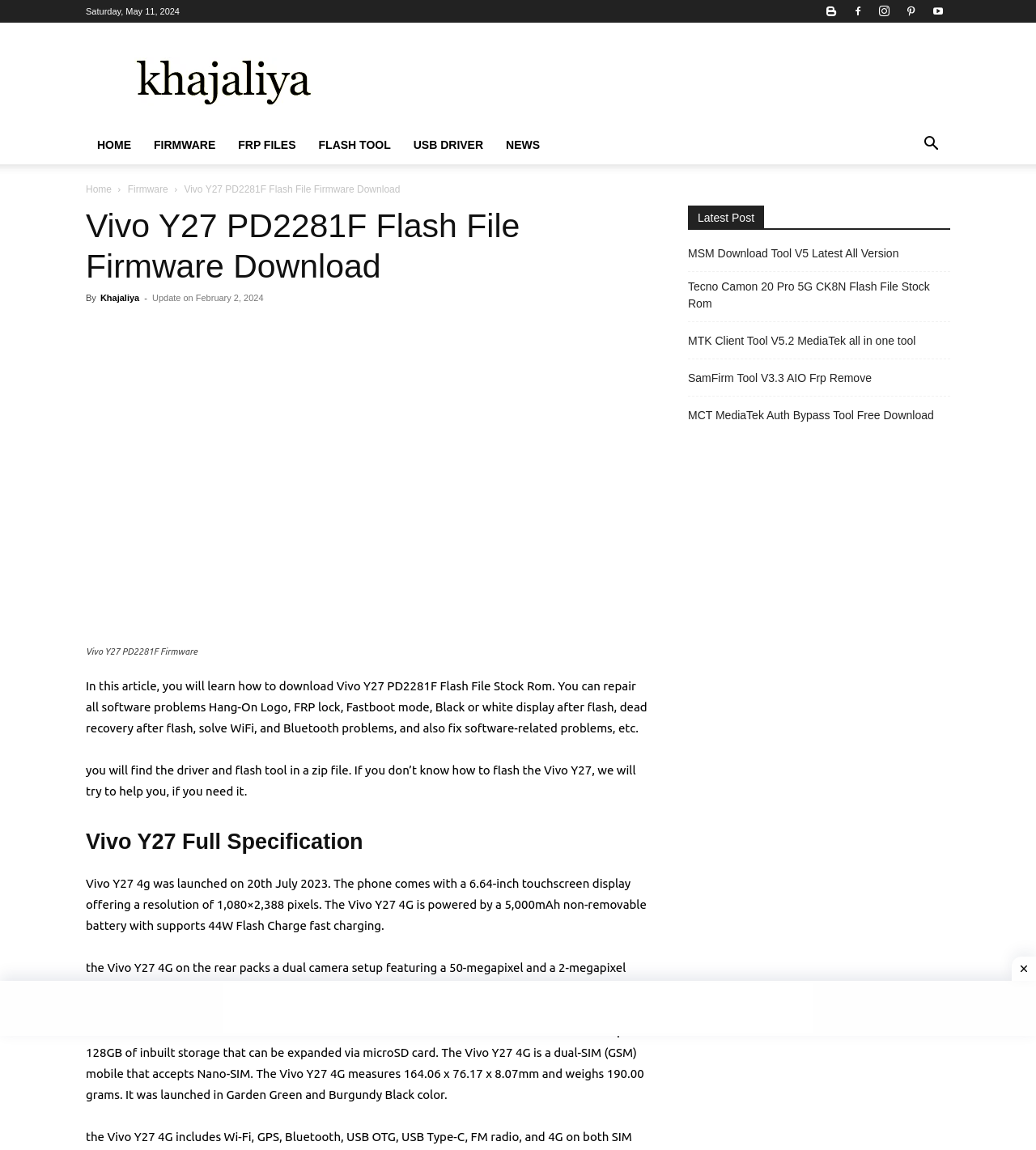Given the following UI element description: "USB Driver", find the bounding box coordinates in the webpage screenshot.

[0.388, 0.109, 0.477, 0.143]